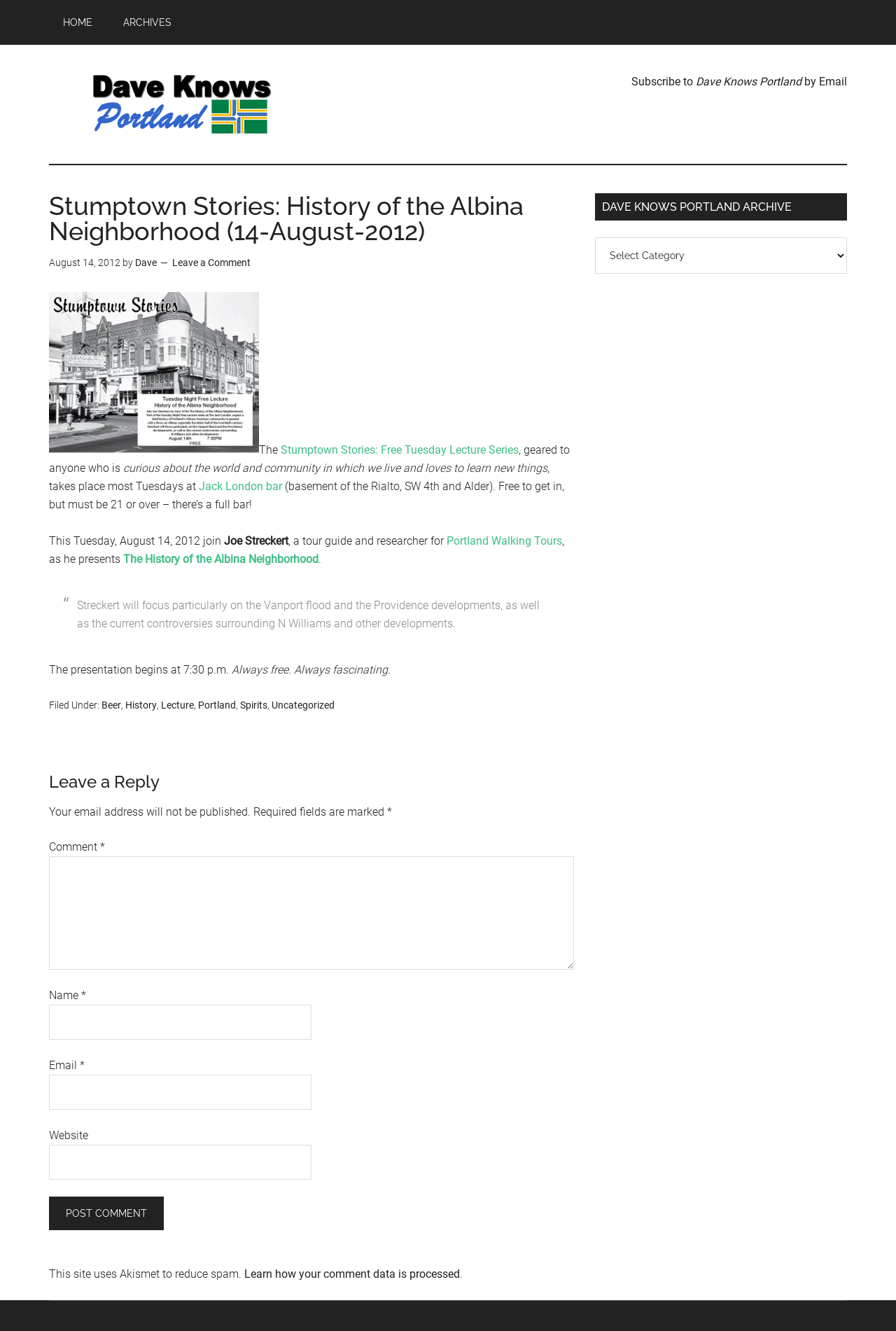Generate the title text from the webpage.

Stumptown Stories: History of the Albina Neighborhood (14-August-2012)